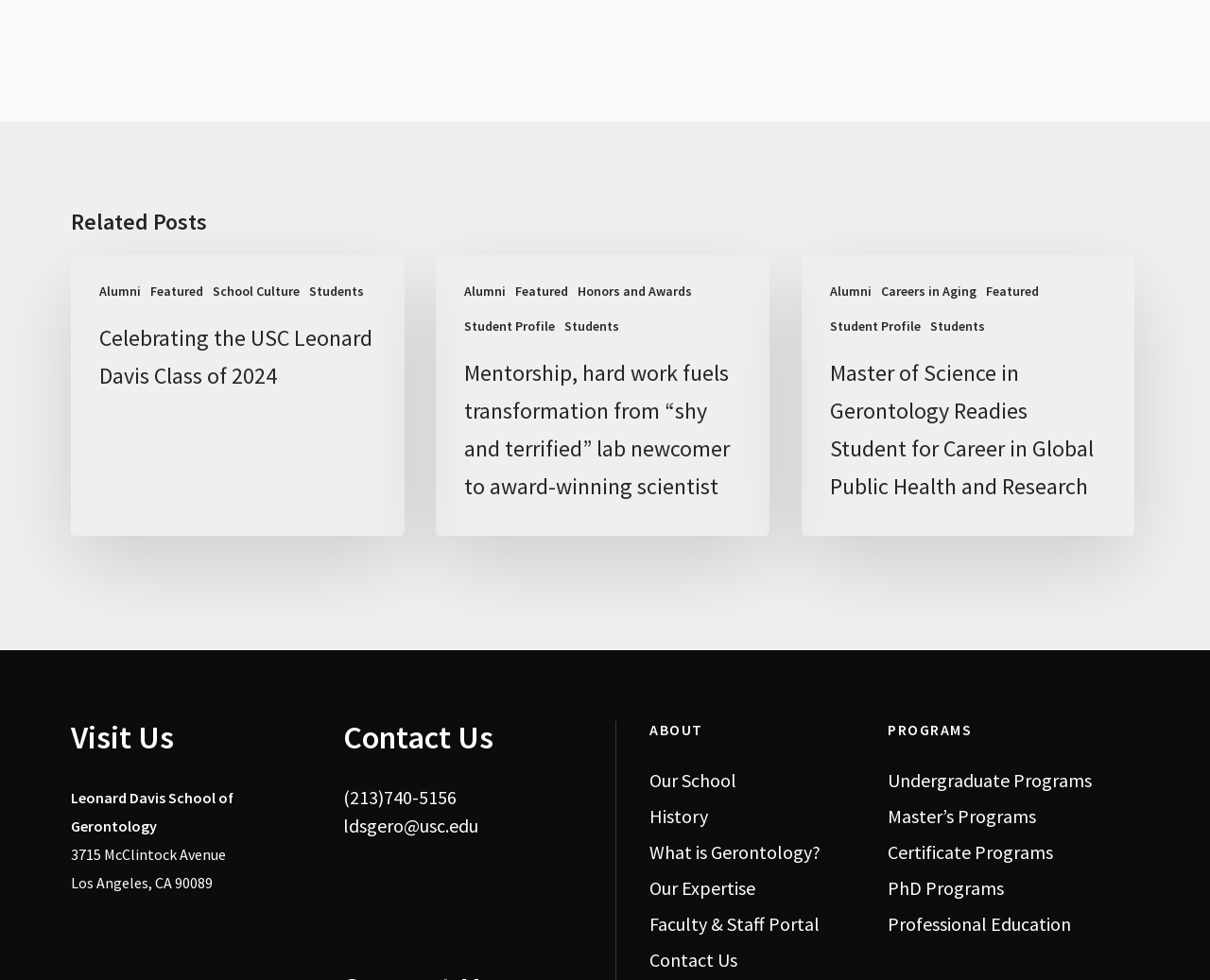Please specify the bounding box coordinates of the clickable section necessary to execute the following command: "request a demo".

None